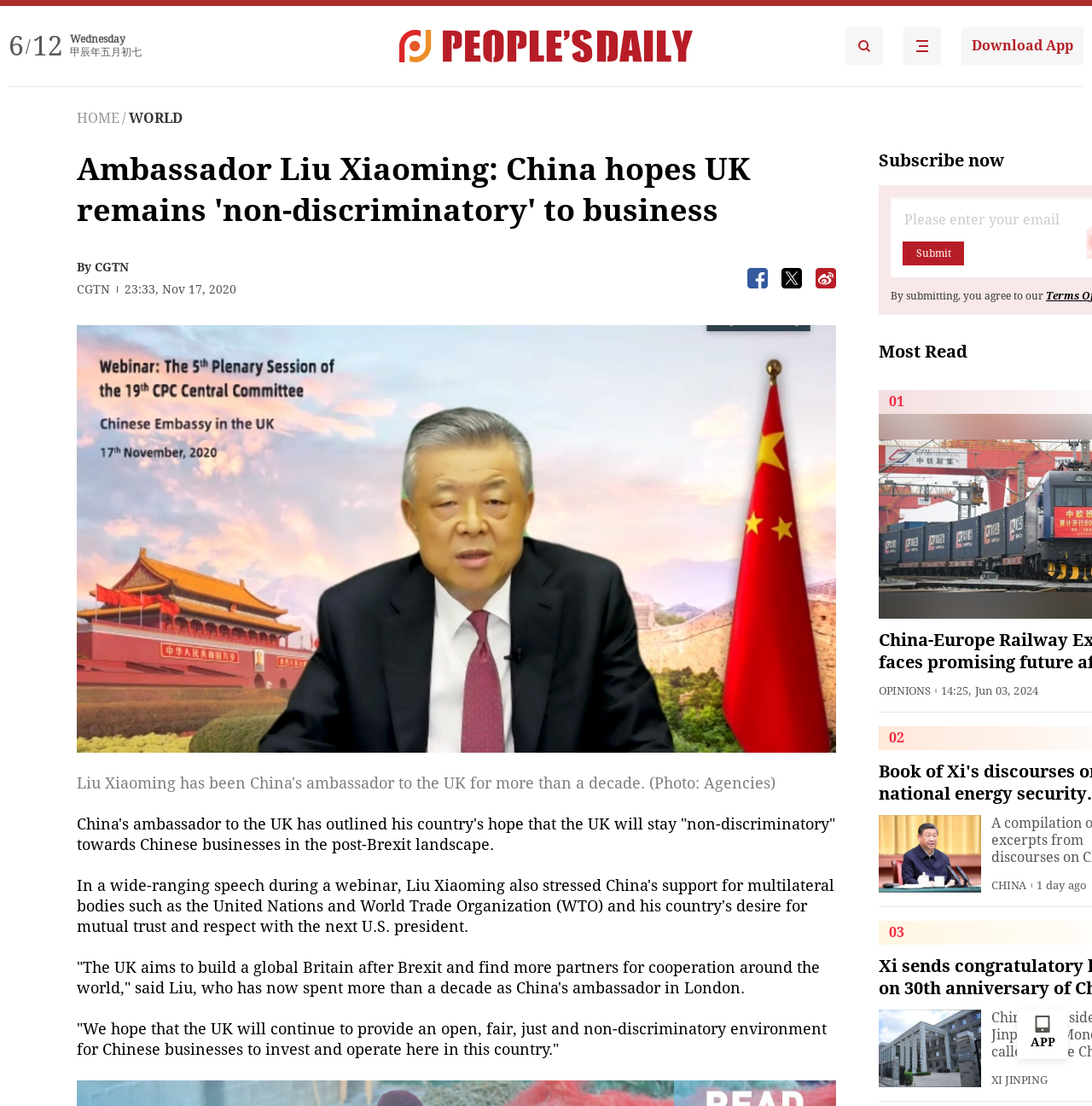Elaborate on the information and visuals displayed on the webpage.

The webpage appears to be a news article from CGTN, with the title "Ambassador Liu Xiaoming: China hopes UK remains 'non-discriminatory' to business". At the top left corner, there is a date and time indicator showing "Wednesday" and "甲辰年五月初七" (which translates to "May 7, 2024, in the Chinese calendar"). 

Below the title, there are two links to the People's Daily English language App, accompanied by images, on the top left and top right sides of the page. 

On the left side of the page, there is a navigation menu with links to "HOME" and "WORLD". Below the navigation menu, there is a byline "By CGTN" and a timestamp "23:33, Nov 17, 2020". 

The main content of the article is divided into three paragraphs, which discuss China's ambassador to the UK, Liu Xiaoming, and his hopes for the UK to remain "non-discriminatory" towards Chinese businesses in the post-Brexit landscape. 

On the right side of the page, there are three buttons with images, likely for social media sharing. Below the buttons, there is a large image that takes up most of the right side of the page. 

Further down the page, there is a subscription box with a "Submit" button and a "Most Read" section with a list of articles. The list includes article titles, timestamps, and images. 

At the bottom of the page, there is a section with a "CHINA" label, which appears to be a news feed with article titles, timestamps, and images.